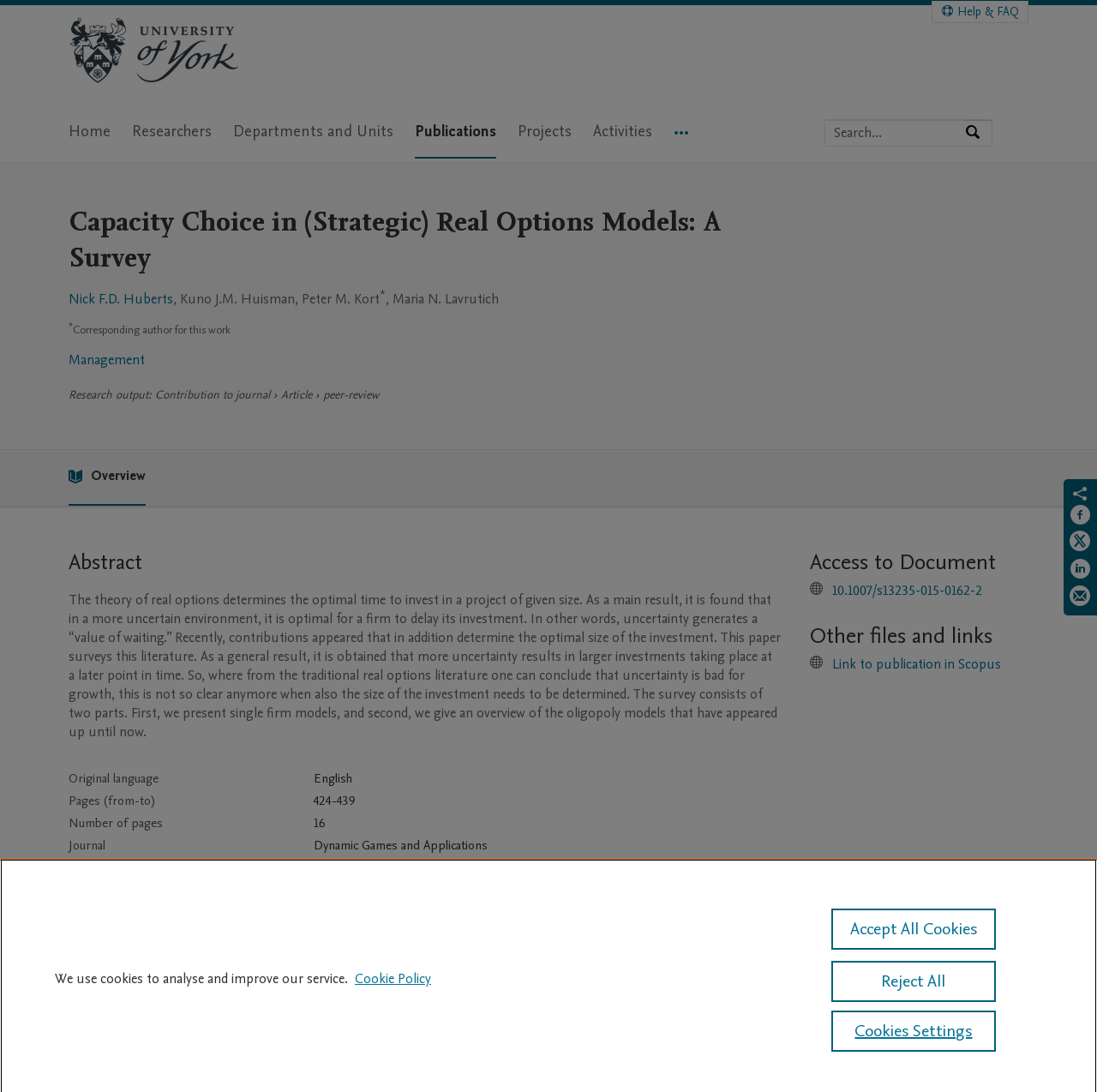What is the publication status of this survey?
Kindly give a detailed and elaborate answer to the question.

The publication status is mentioned in the table below the abstract section. The row with the header 'Publication status' has the value 'Published - Dec 2015'.